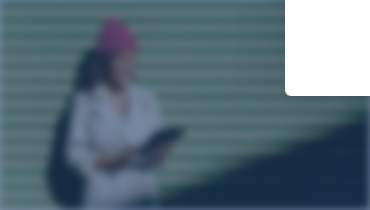Respond to the following question using a concise word or phrase: 
What device is the individual reviewing information on?

tablet